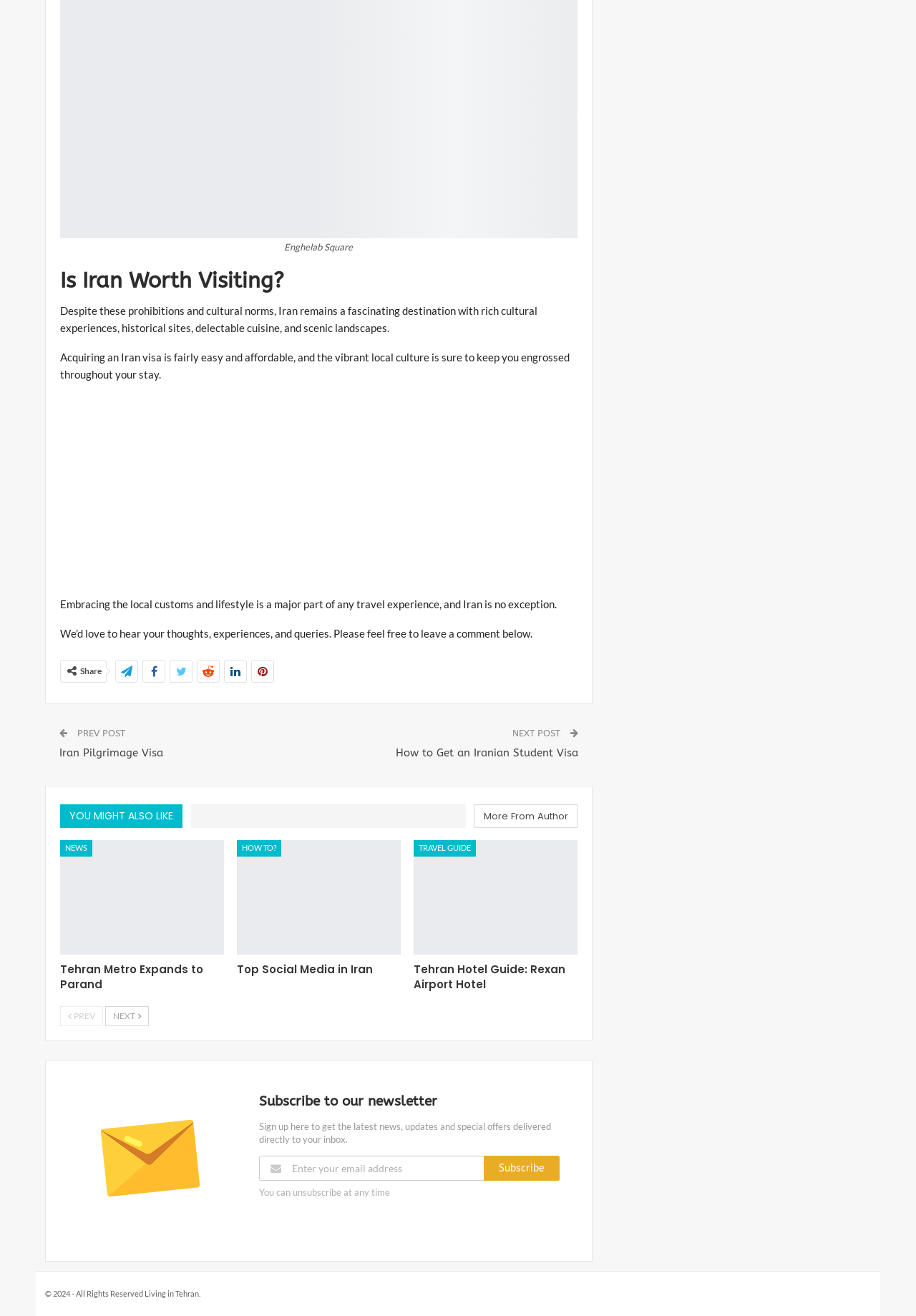Reply to the question with a single word or phrase:
What is the purpose of the 'Subscribe' button?

To receive newsletter